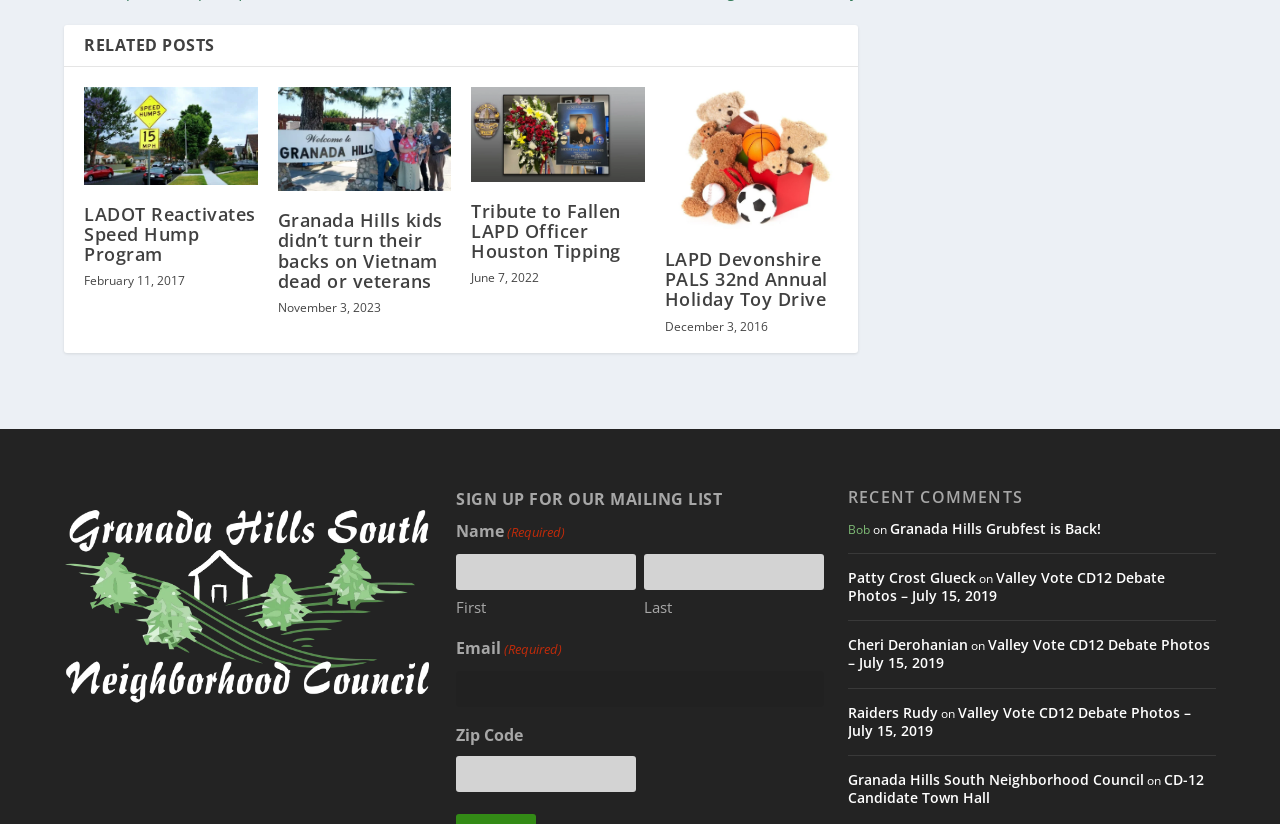Locate the bounding box coordinates of the region to be clicked to comply with the following instruction: "Enter your email address in the input field". The coordinates must be four float numbers between 0 and 1, in the form [left, top, right, bottom].

[0.356, 0.814, 0.644, 0.858]